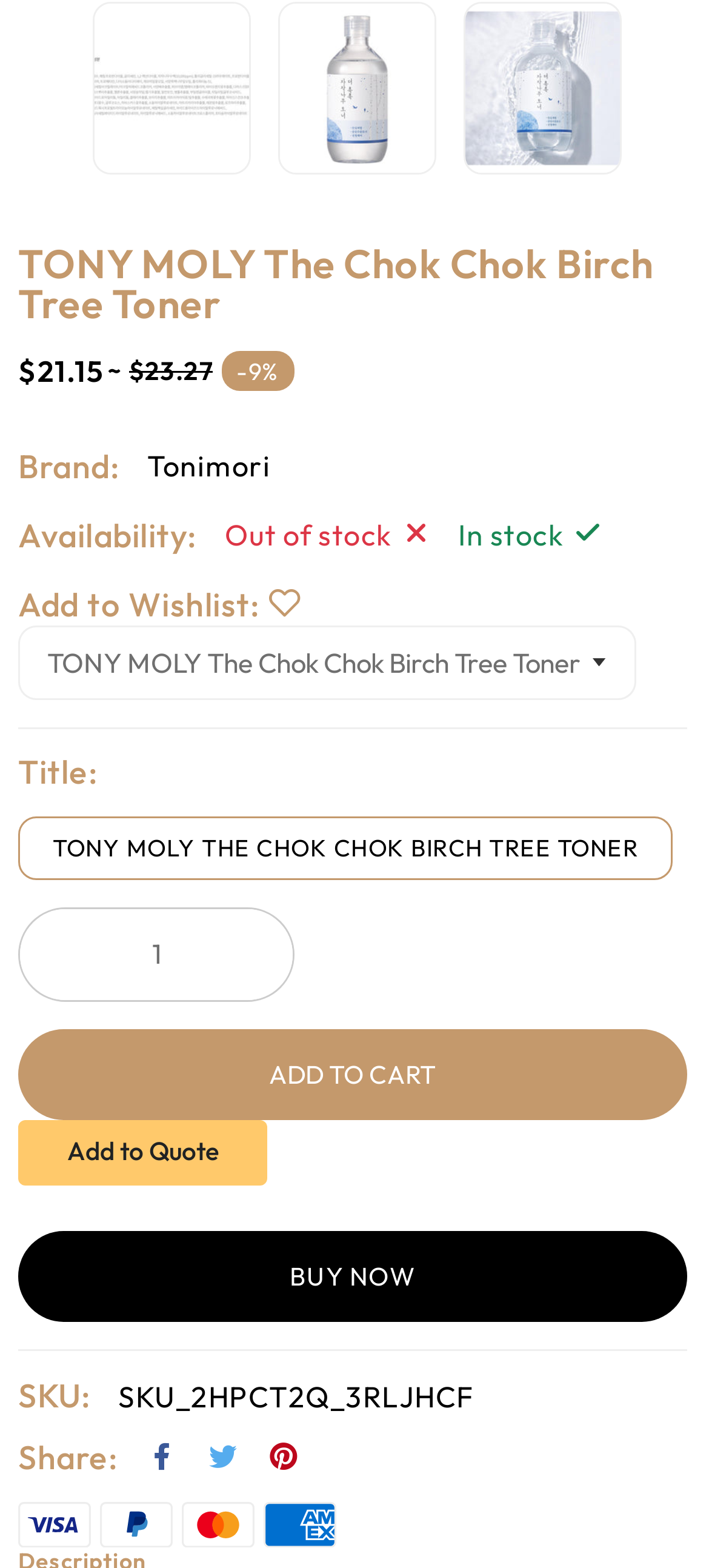Identify the bounding box coordinates of the element to click to follow this instruction: 'Select an option from the combobox'. Ensure the coordinates are four float values between 0 and 1, provided as [left, top, right, bottom].

[0.026, 0.399, 0.897, 0.446]